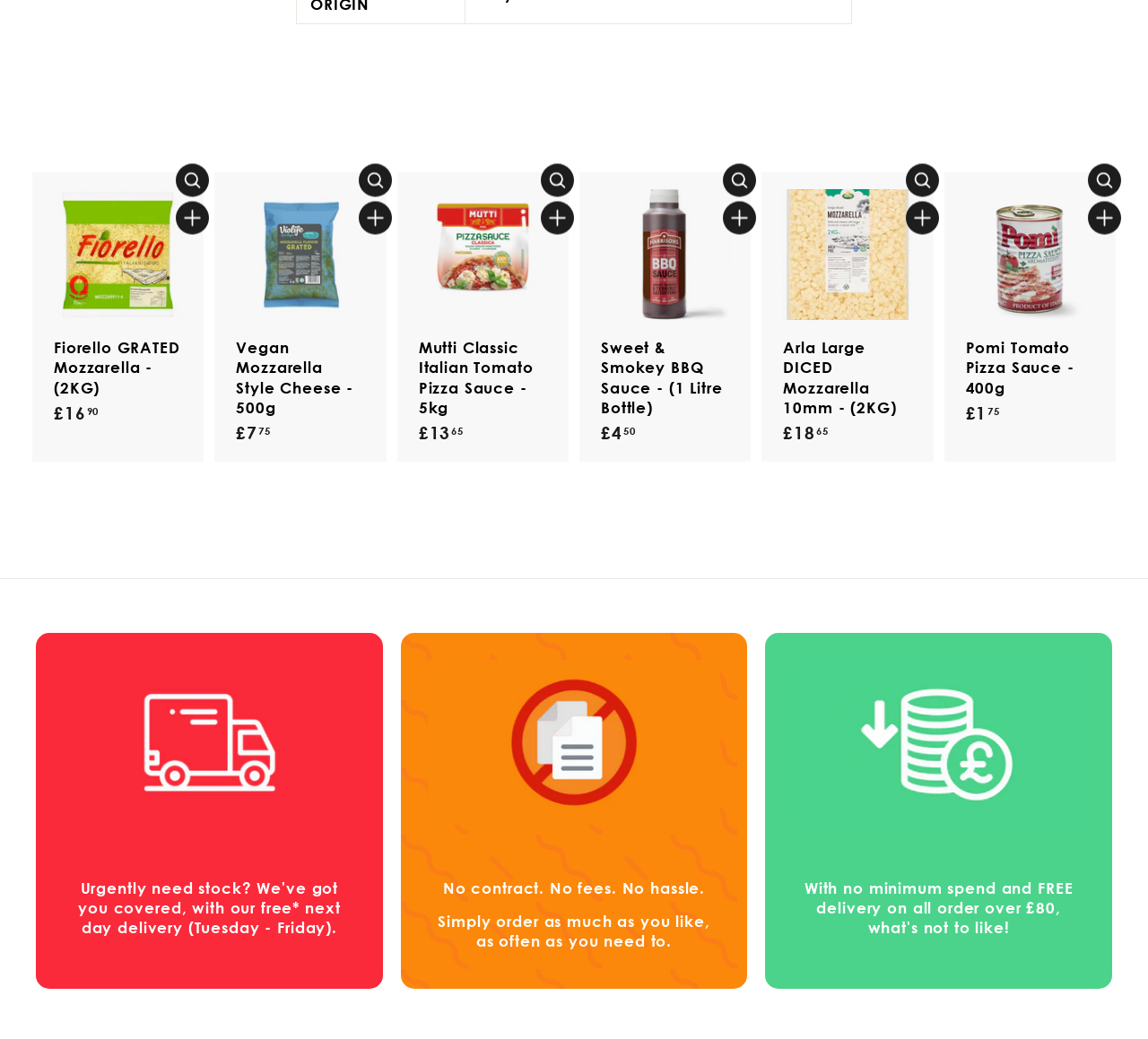Answer the following query concisely with a single word or phrase:
How many products are displayed on this page?

At least 6